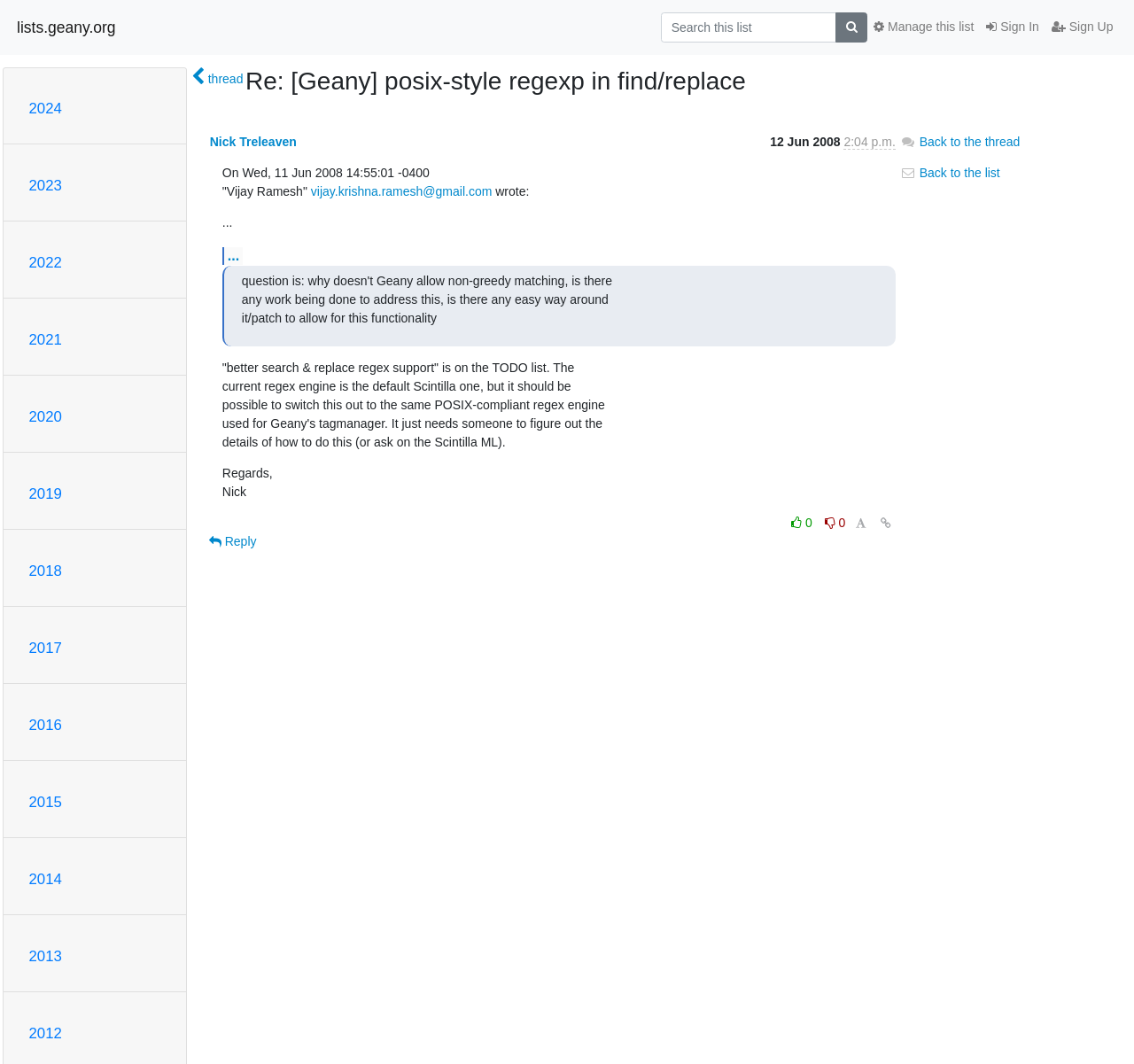Please answer the following question using a single word or phrase: 
How many years are listed on the webpage?

11